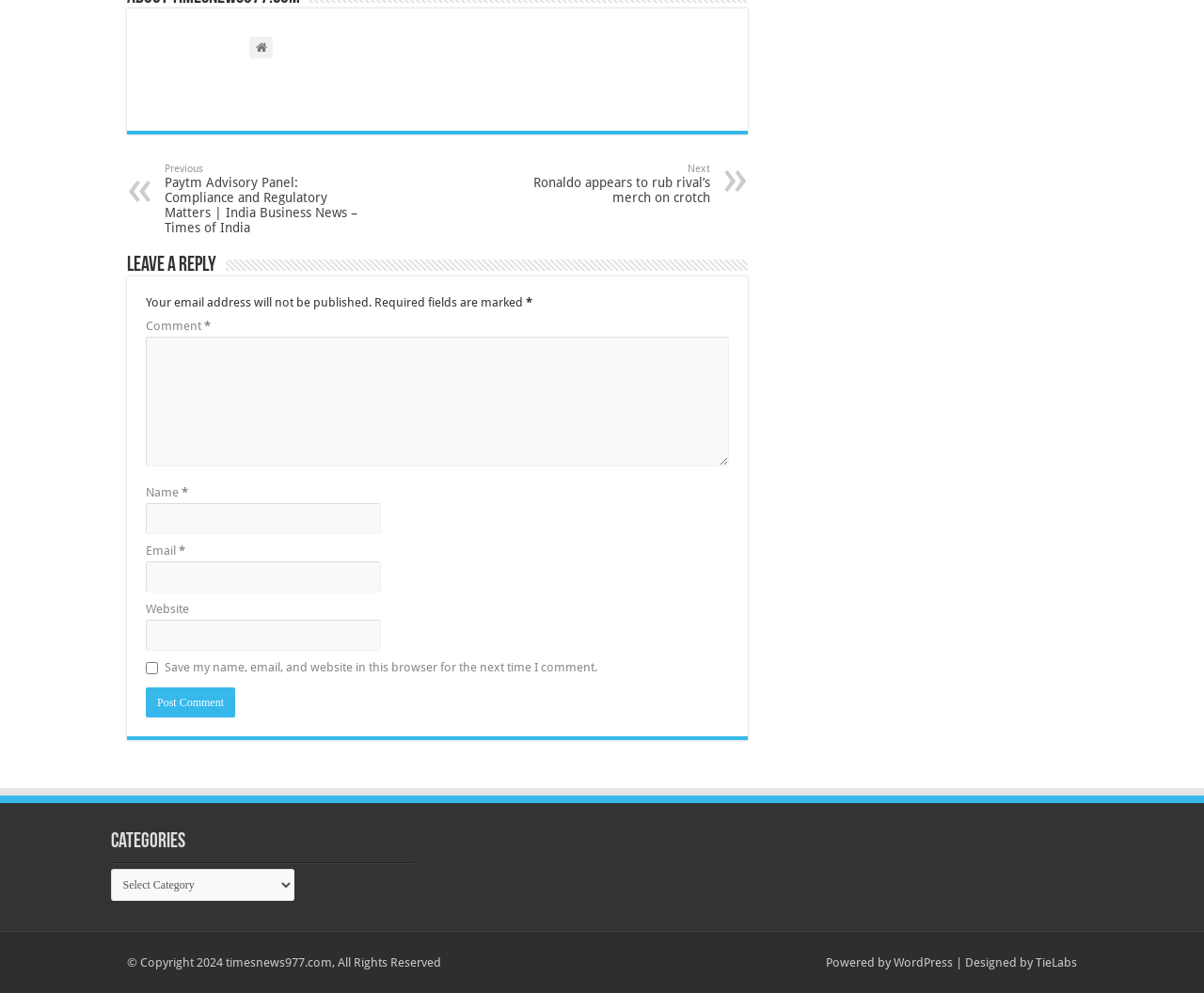Find the bounding box coordinates of the area that needs to be clicked in order to achieve the following instruction: "View all articles". The coordinates should be specified as four float numbers between 0 and 1, i.e., [left, top, right, bottom].

None